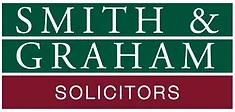Construct a detailed narrative about the image.

The image showcases the logo of "Smith & Graham Solicitors," prominently displayed with a classic design that features the firm's name in bold, uppercase letters. The logo employs a traditional color palette, combining deep green and burgundy, which conveys professionalism and trust. The phrase "SOLICITORS" is presented in a smaller font and positioned below the main name, reinforcing the firm's legal services. This logo serves as a key visual identity for the firm, representing their commitment to legal expertise and client advocacy in the community.